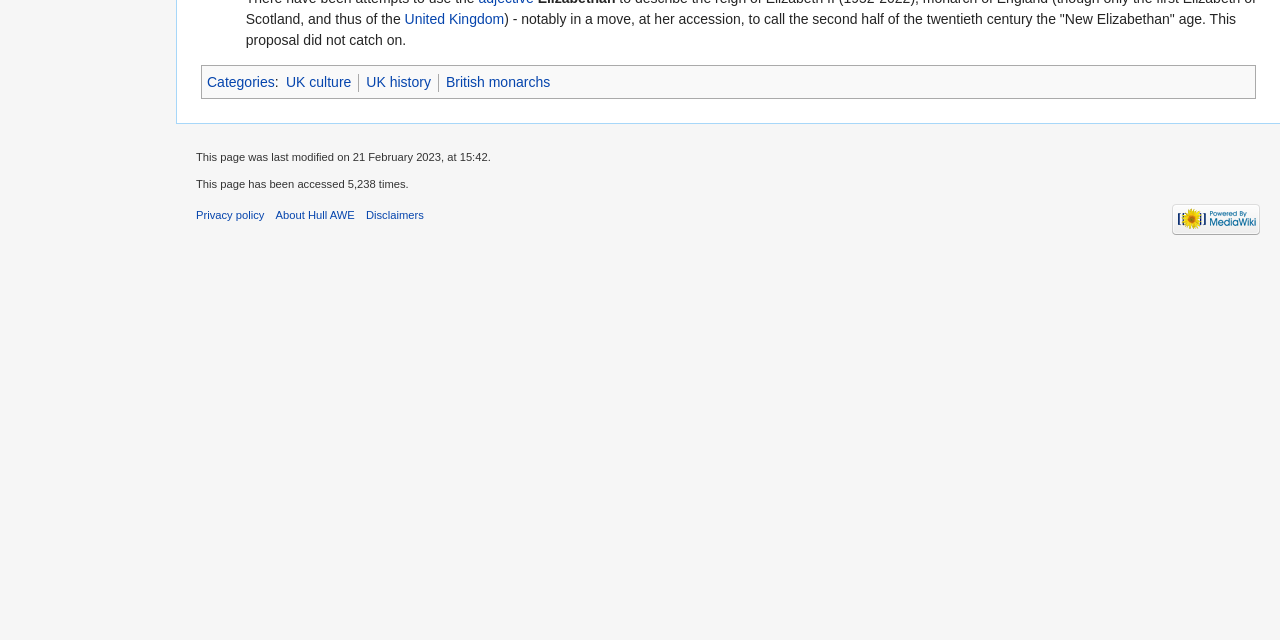Bounding box coordinates are specified in the format (top-left x, top-left y, bottom-right x, bottom-right y). All values are floating point numbers bounded between 0 and 1. Please provide the bounding box coordinate of the region this sentence describes: Privacy policy

[0.153, 0.326, 0.207, 0.345]